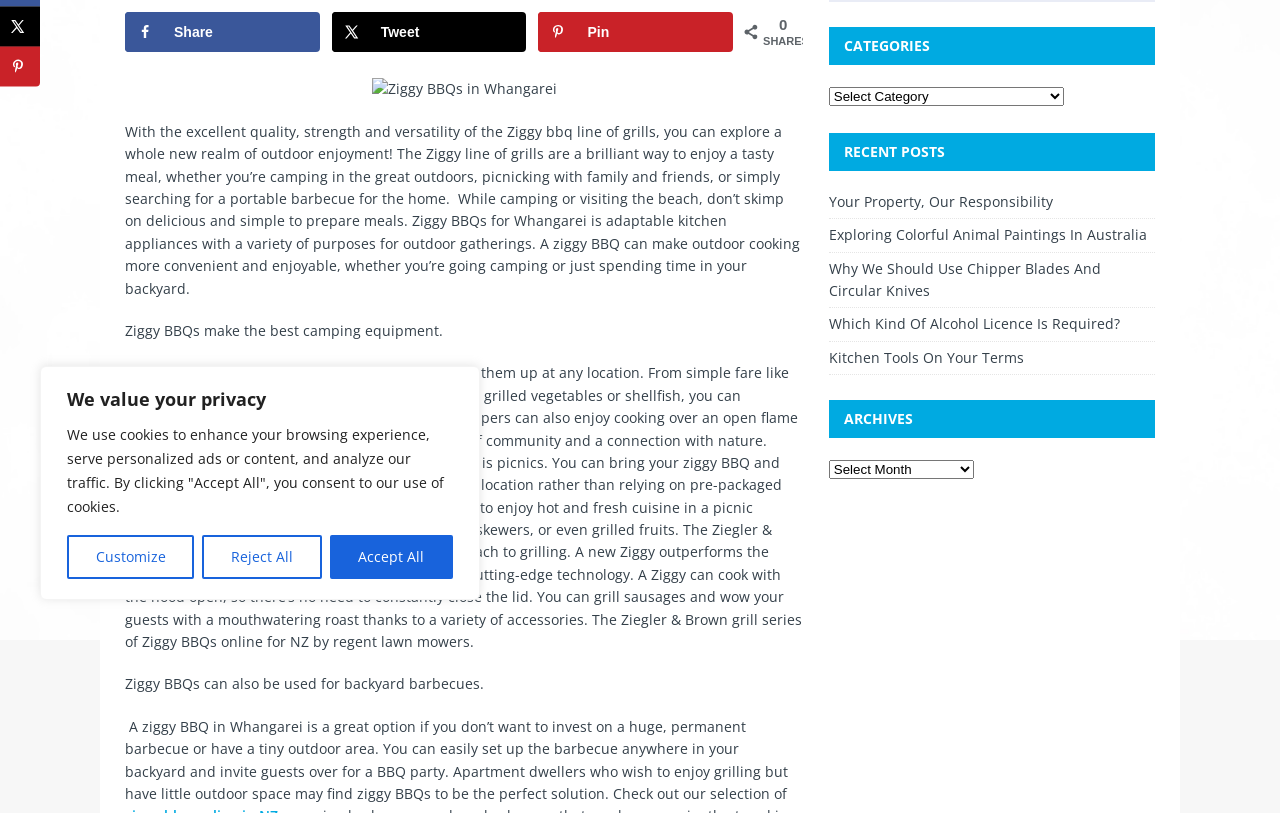Ascertain the bounding box coordinates for the UI element detailed here: "Kitchen Tools On Your Terms". The coordinates should be provided as [left, top, right, bottom] with each value being a float between 0 and 1.

[0.647, 0.428, 0.8, 0.451]